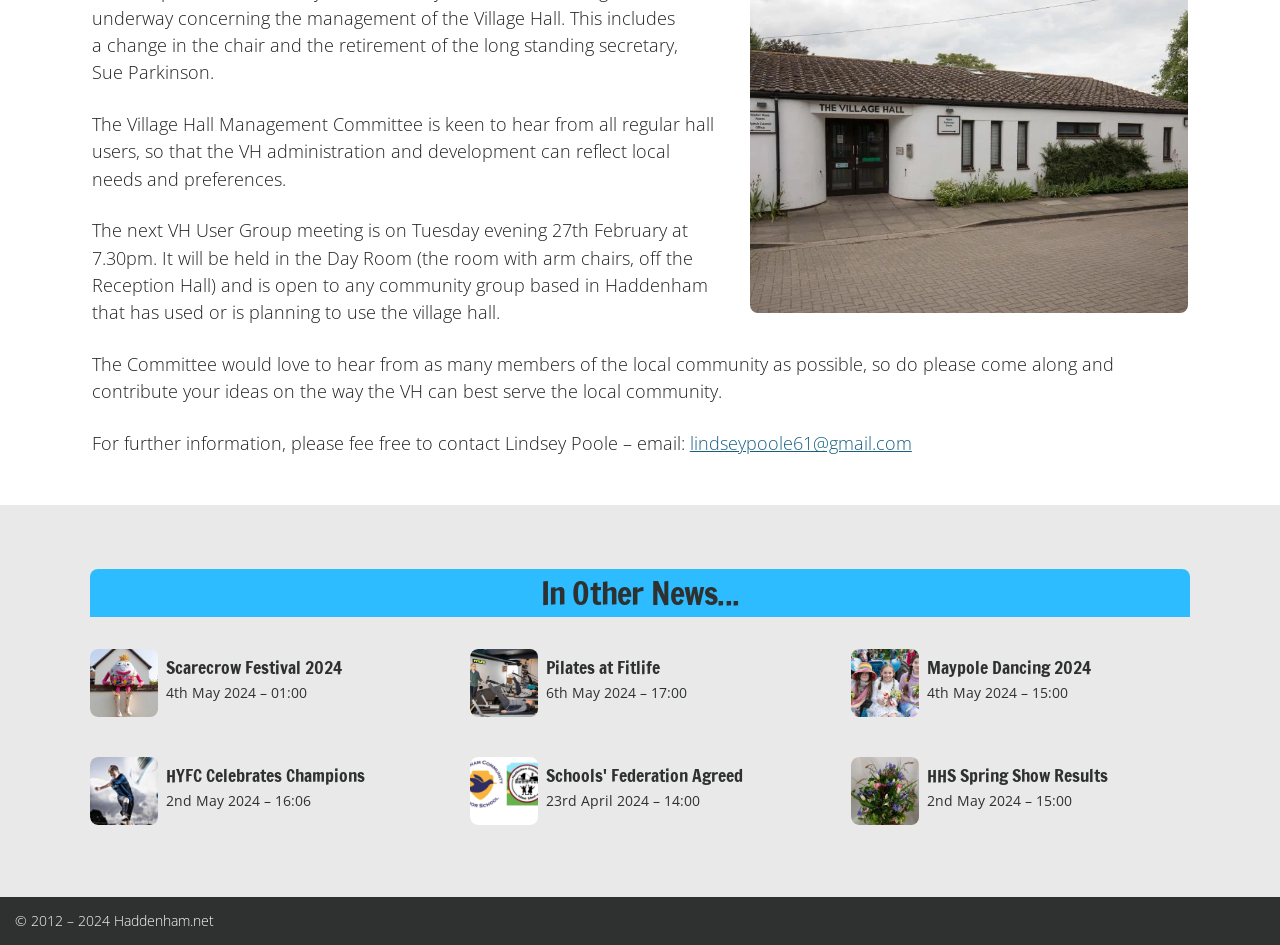Based on the element description lindseypoole61@gmail.com, identify the bounding box coordinates for the UI element. The coordinates should be in the format (top-left x, top-left y, bottom-right x, bottom-right y) and within the 0 to 1 range.

[0.539, 0.456, 0.712, 0.482]